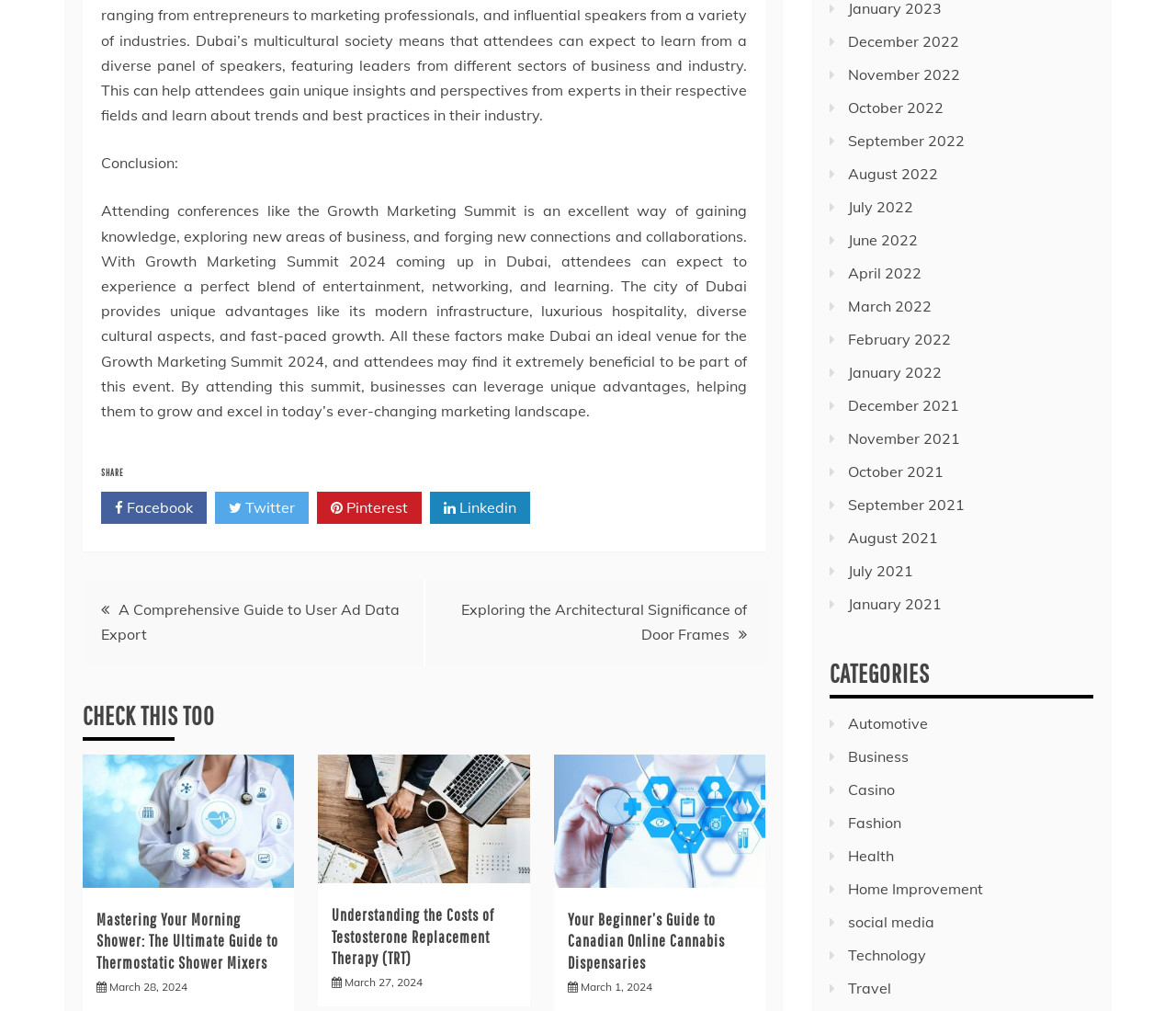Respond concisely with one word or phrase to the following query:
What is the title of the first post?

A Comprehensive Guide to User Ad Data Export